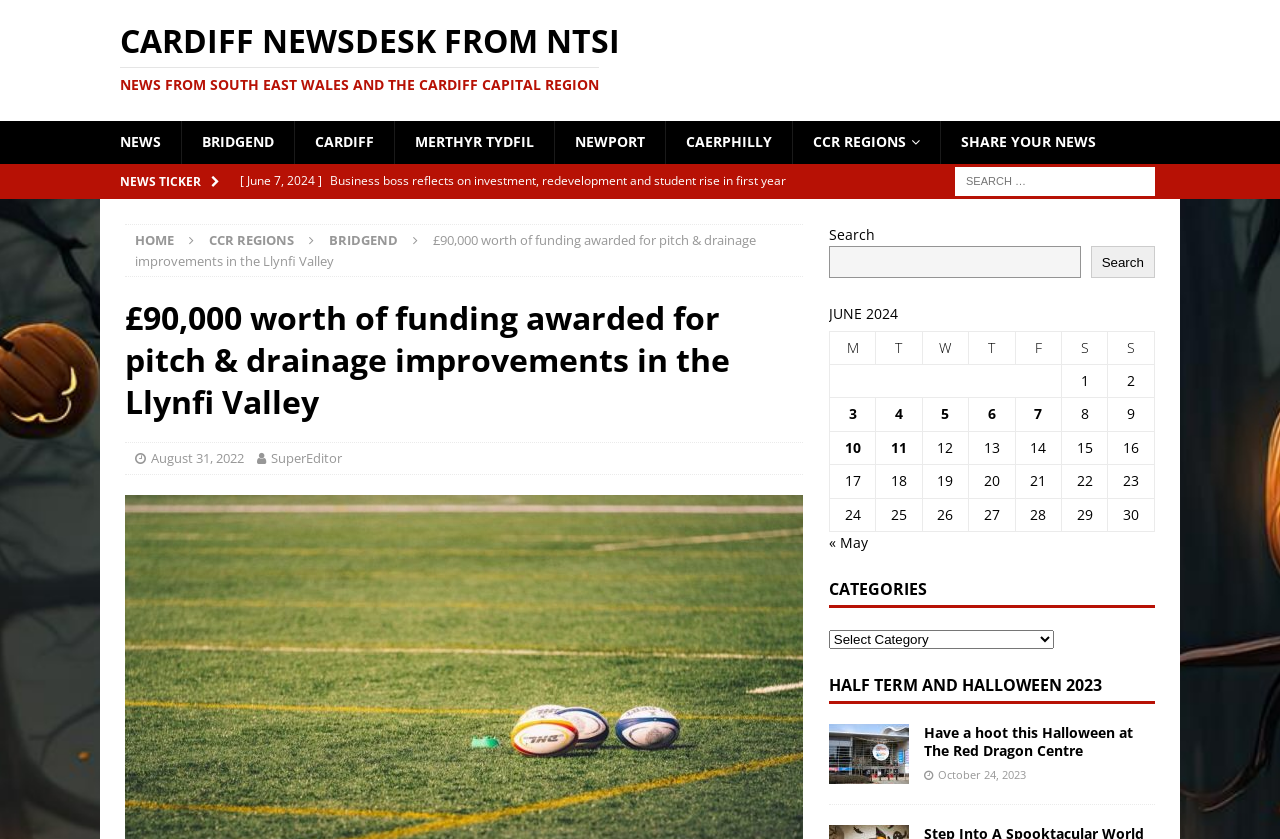Offer a detailed account of what is visible on the webpage.

This webpage appears to be a news website, with a focus on local news from South East Wales and the Cardiff Capital Region. At the top of the page, there is a header section with a link to "CARDIFF NEWSDESK FROM NTSI NEWS FROM SOUTH EAST WALES AND THE CARDIFF CAPITAL REGION". Below this, there are several links to different news categories, including "NEWS", "BRIDGEND", "CARDIFF", and others.

To the right of these links, there is a "NEWS TICKER" section with several links to recent news articles, each with a date and a brief summary. These articles appear to be from various categories, including business, events, and local news.

In the main content area, there is a large article with the title "£90,000 worth of funding awarded for pitch & drainage improvements in the Llynfi Valley". This article has a heading, a brief summary, and several links to related articles or sources.

Below this article, there is a search bar with a button to search for specific news articles. To the right of the search bar, there is a table with a calendar for June 2024, with links to news articles published on each day of the month.

At the bottom of the page, there are several links to other news categories and a "SHARE YOUR NEWS" link. There is also a complementary section with a search bar and a link to the "HOME" page.